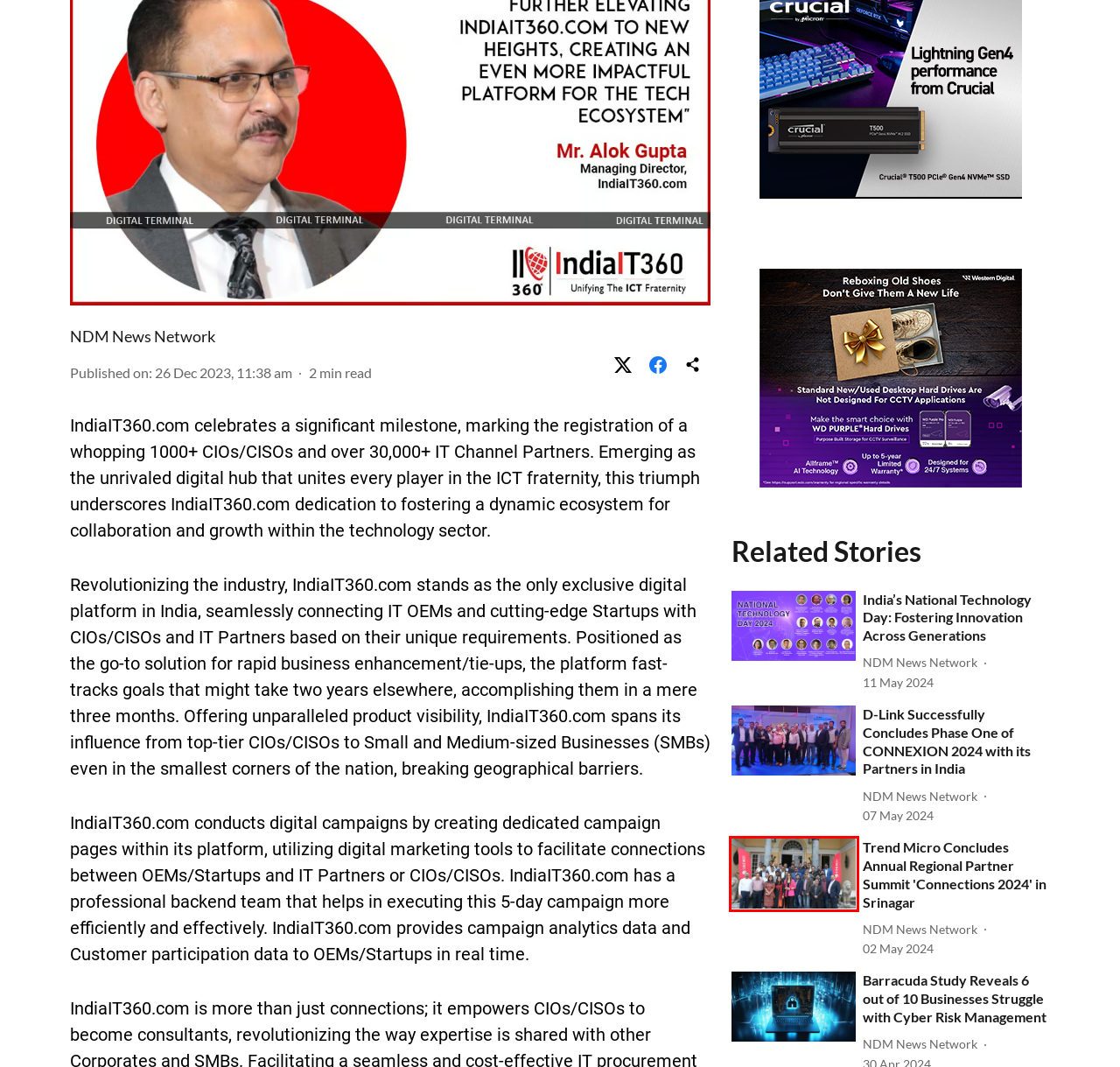A screenshot of a webpage is given with a red bounding box around a UI element. Choose the description that best matches the new webpage shown after clicking the element within the red bounding box. Here are the candidates:
A. Device
B. Barracuda Study Reveals 6 out of 10 Businesses Struggle with Cyber Risk Management
C. DIGITAL TERMINAL I  India's Leading Tech News Website I
D. Enterprise
E. India’s National Technology Day: Fostering Innovation Across Generations
F. DTV
G. Trend Micro Concludes Annual Regional Partner Summit 'Connections 2024' in Srinagar
H. D-Link Successfully Concludes Phase One of CONNEXION 2024 with its Partners in India

G